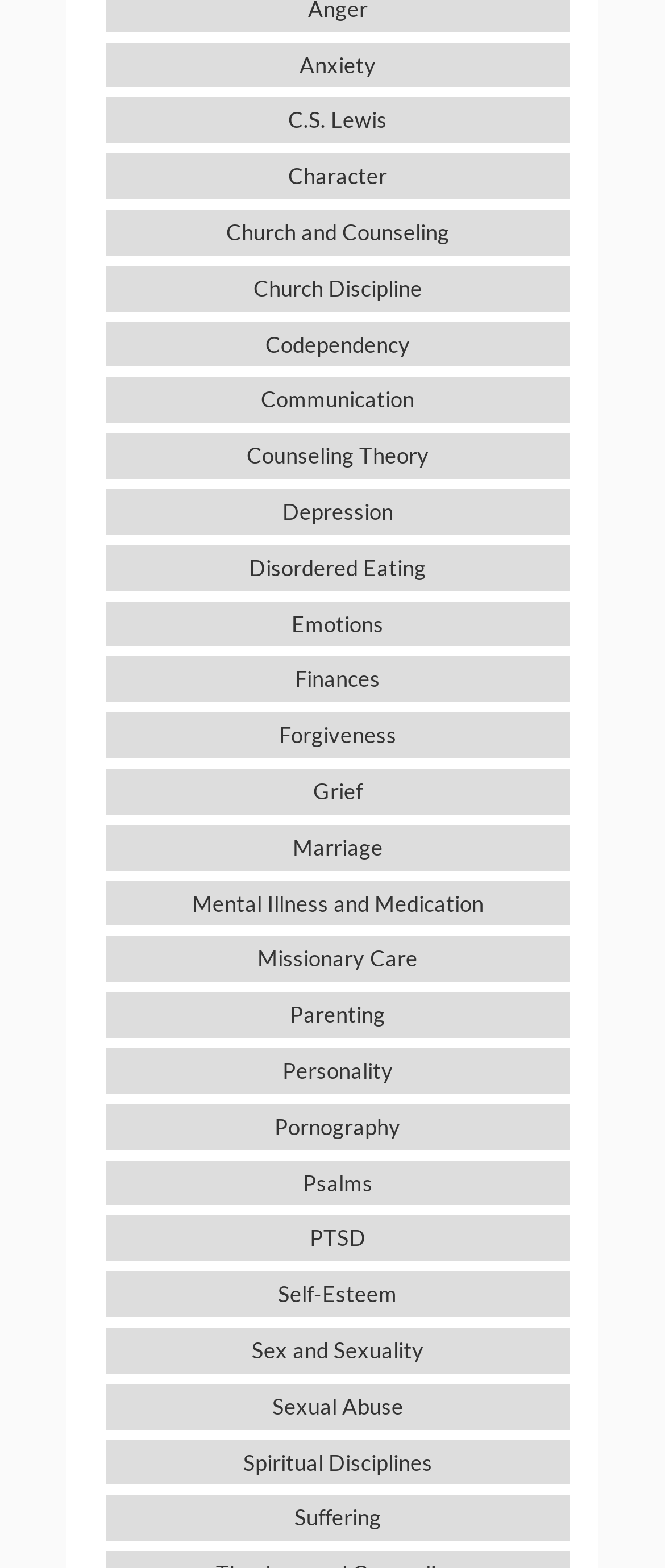Pinpoint the bounding box coordinates of the clickable area needed to execute the instruction: "Learn about Depression". The coordinates should be specified as four float numbers between 0 and 1, i.e., [left, top, right, bottom].

[0.159, 0.312, 0.856, 0.341]